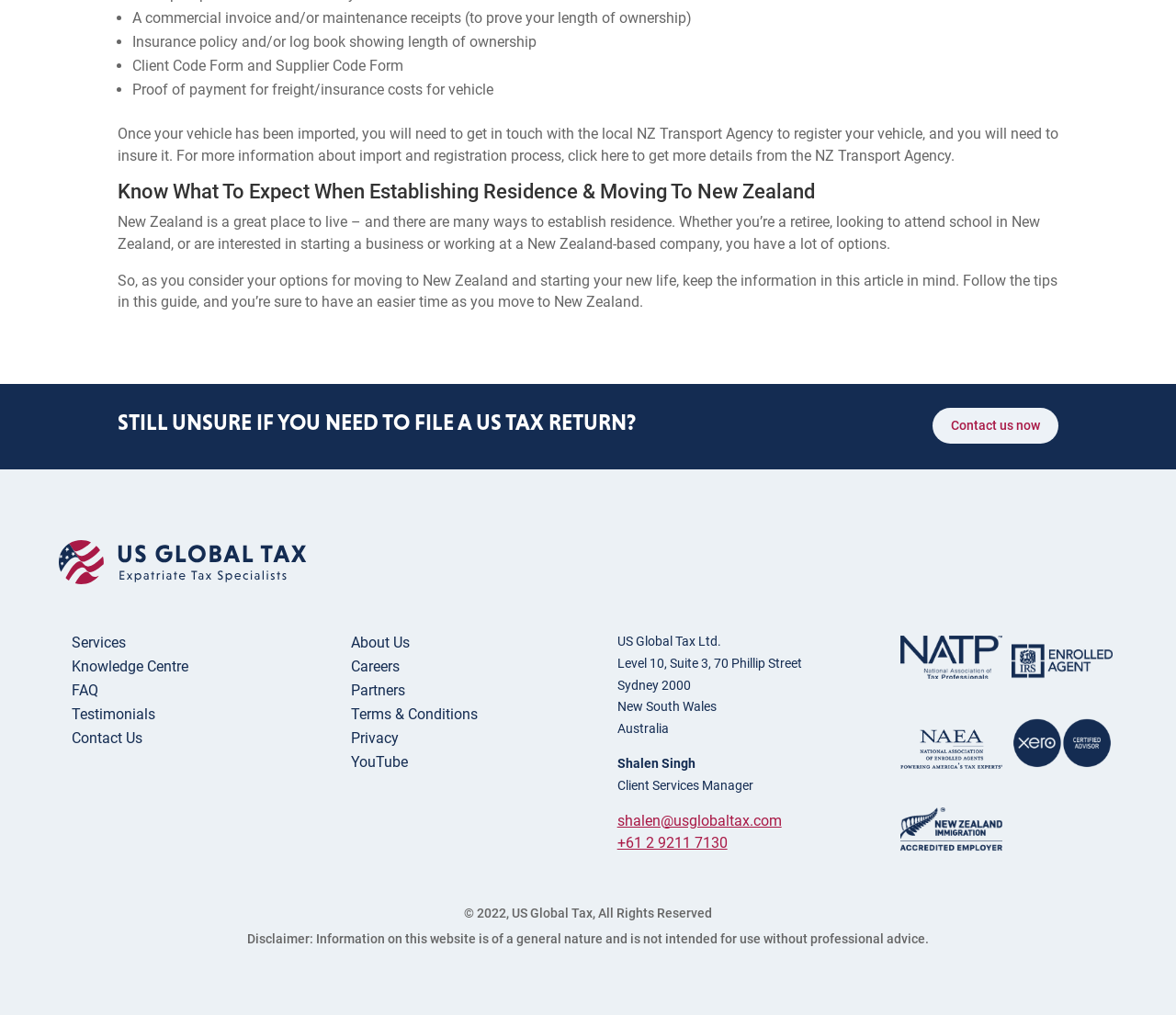What is the disclaimer about?
Using the image, respond with a single word or phrase.

Information on the website